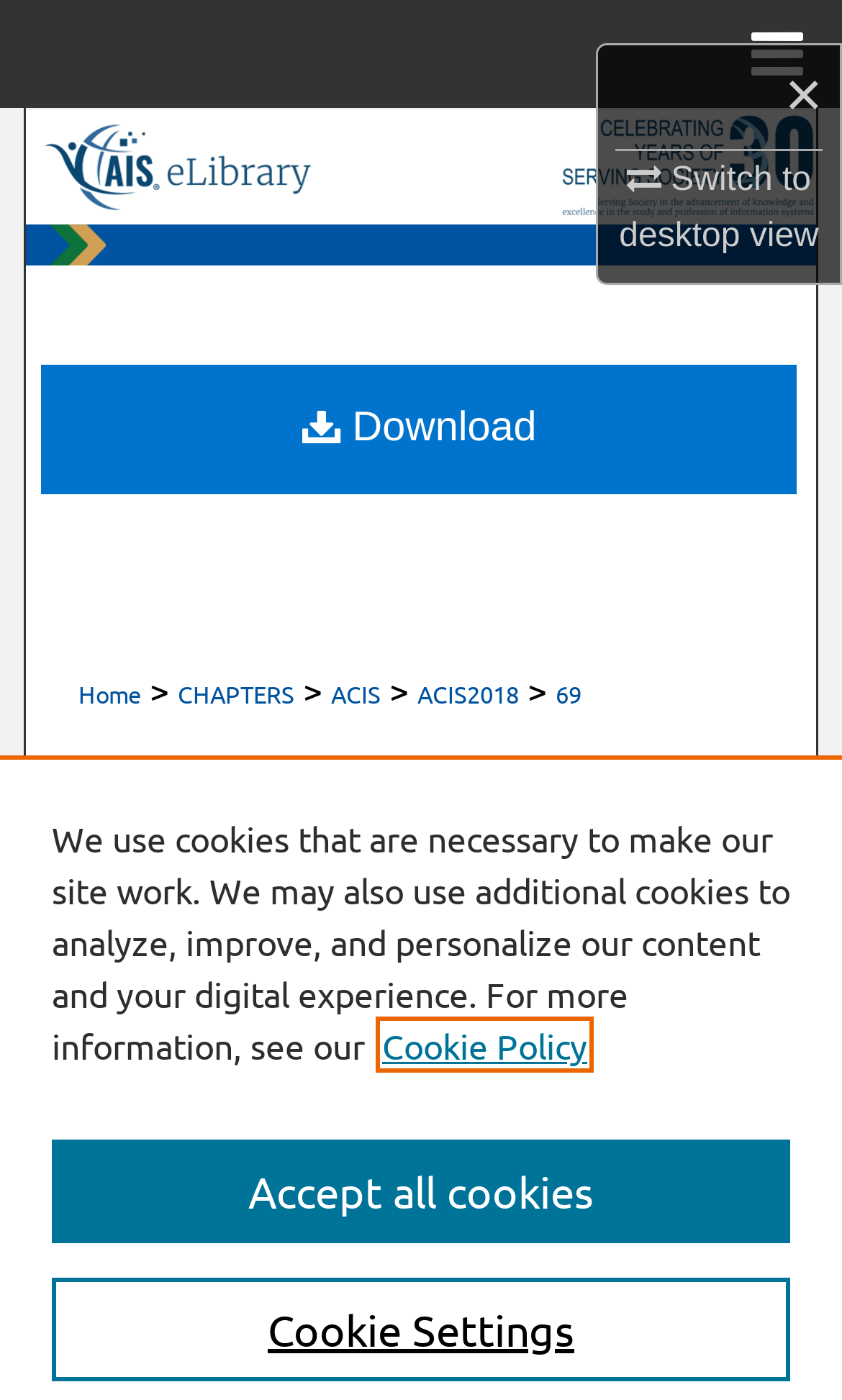Locate the bounding box coordinates of the clickable area to execute the instruction: "Go to Home". Provide the coordinates as four float numbers between 0 and 1, represented as [left, top, right, bottom].

[0.093, 0.434, 0.167, 0.459]